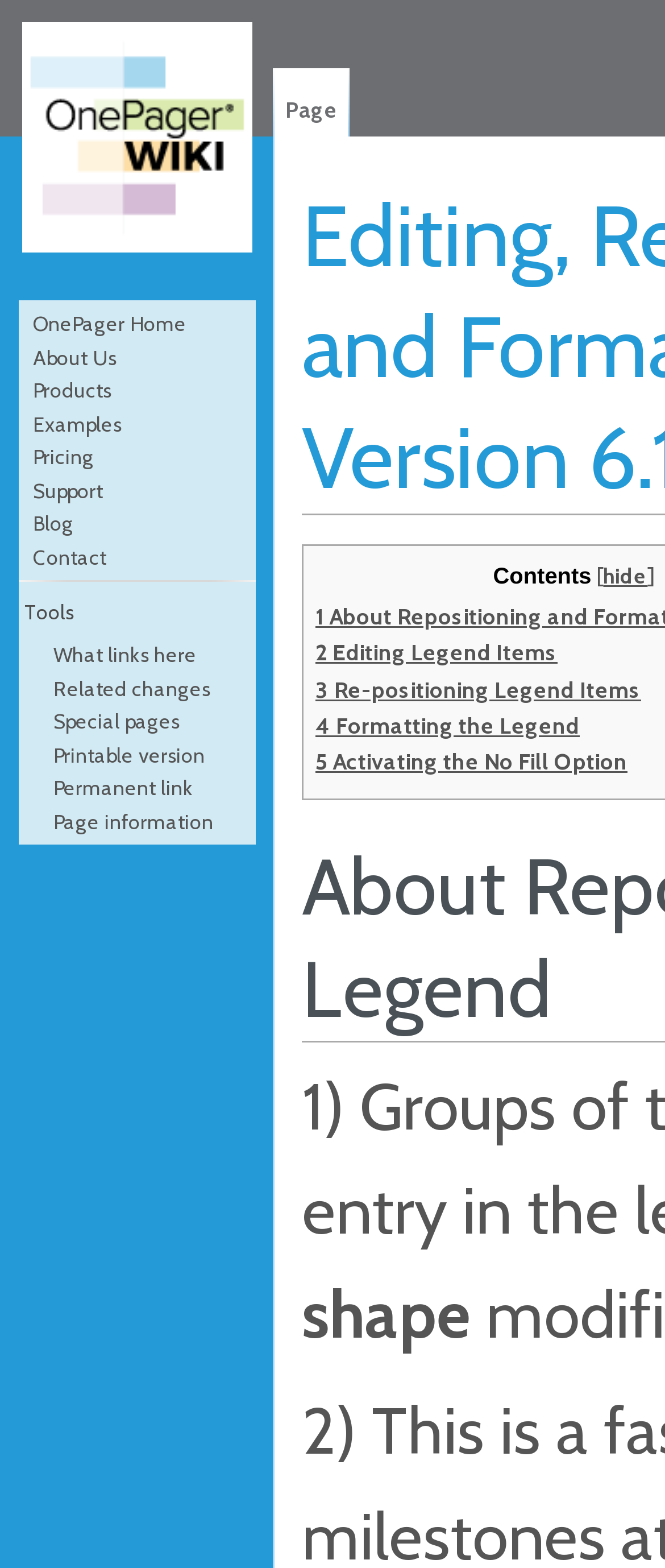Please give a concise answer to this question using a single word or phrase: 
What is the last link in the 'Contents' section?

5 Activating the No Fill Option